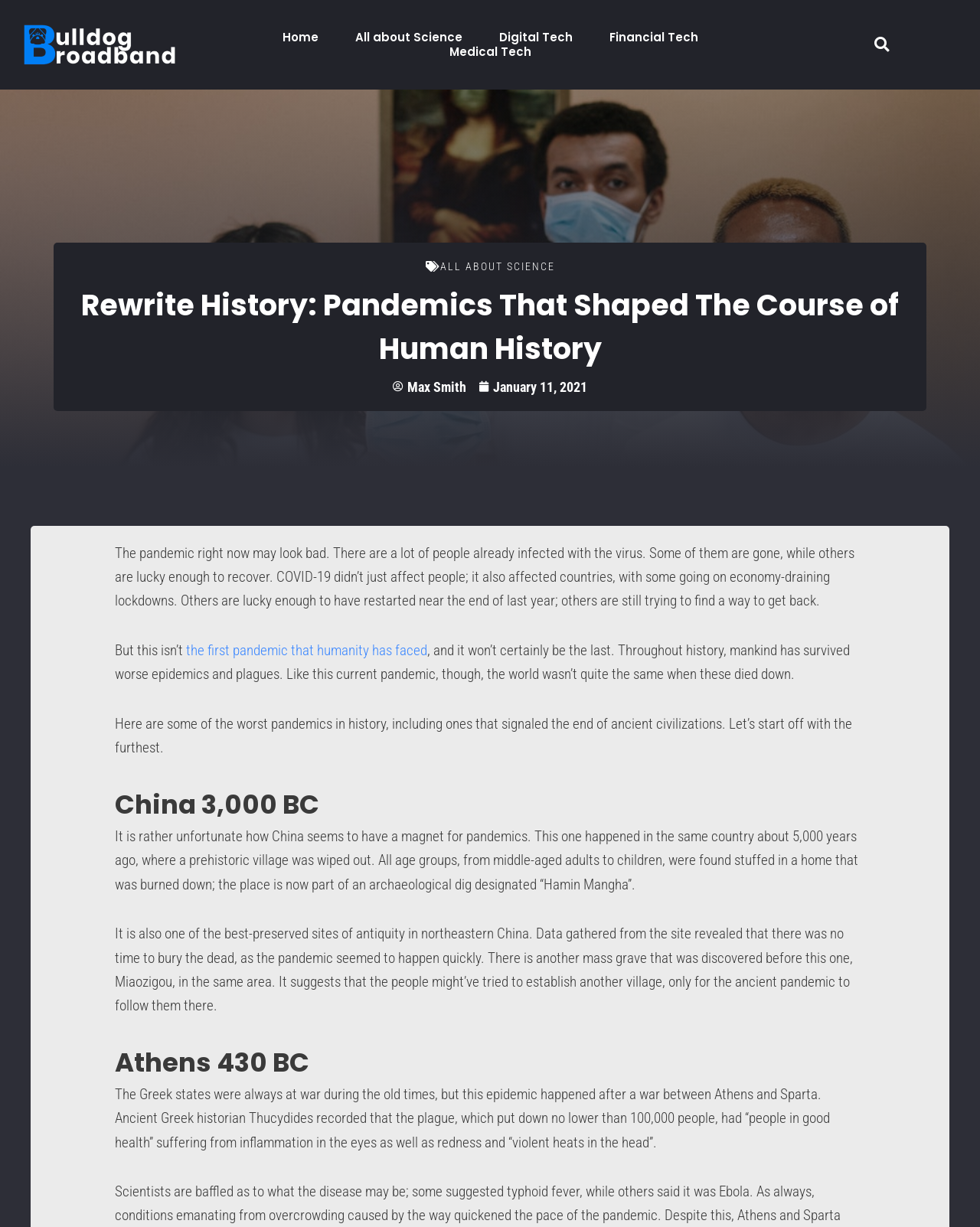What is the date of publication of this article? From the image, respond with a single word or brief phrase.

January 11, 2021